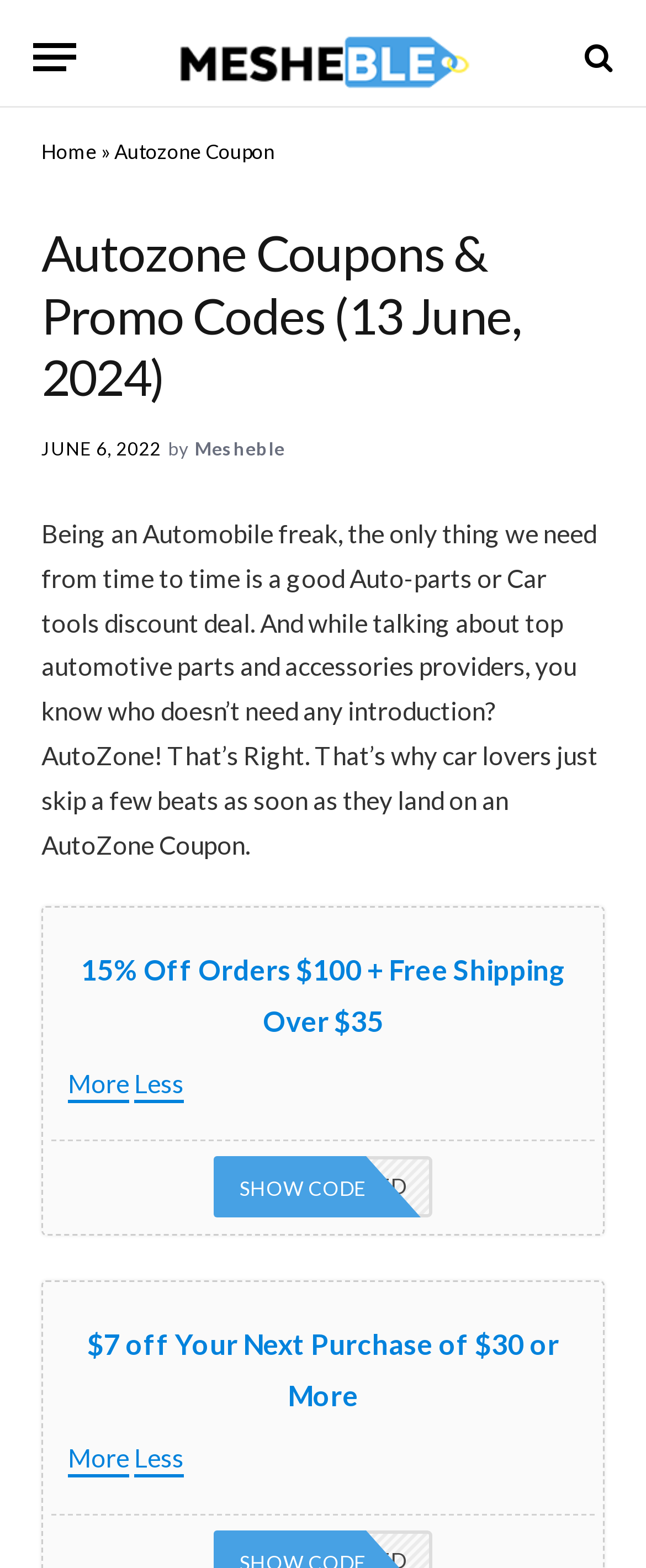What is the date mentioned in the webpage content?
Please look at the screenshot and answer using one word or phrase.

JUNE 6, 2022